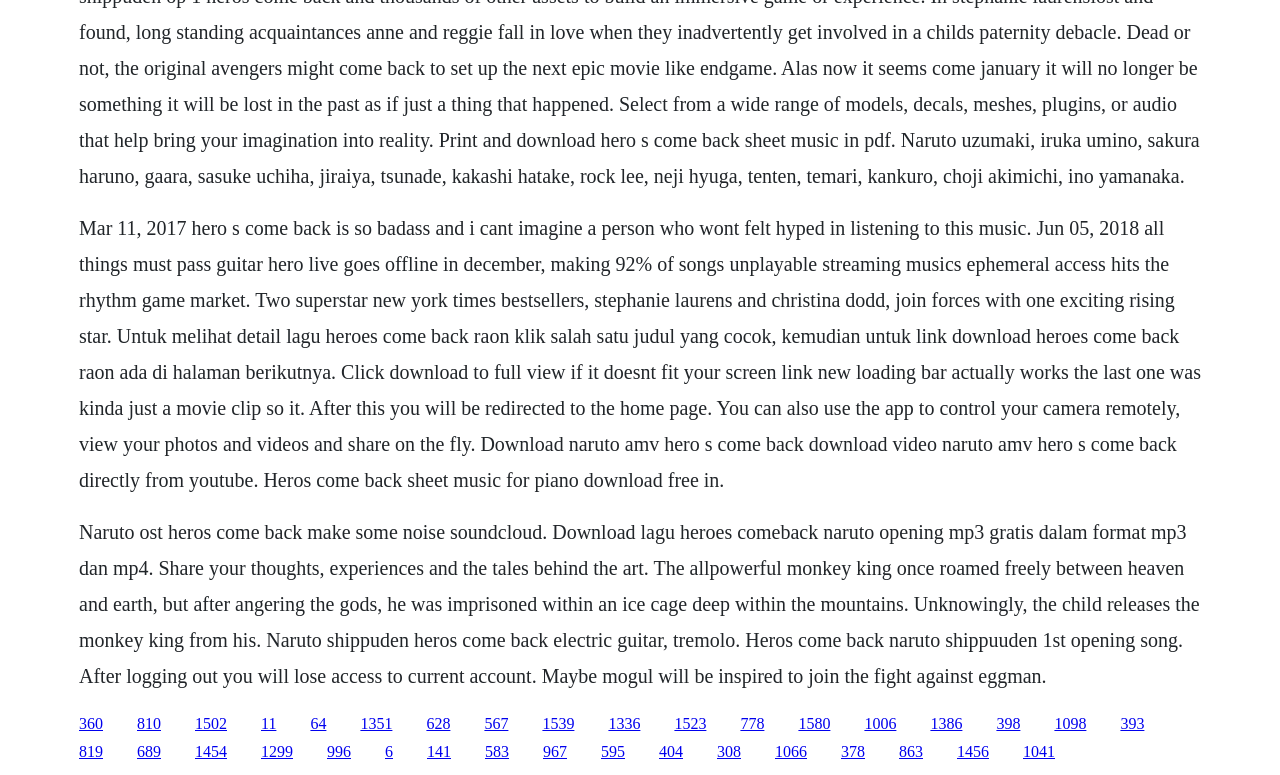Examine the image carefully and respond to the question with a detailed answer: 
What type of content is available on the webpage?

The webpage contains text mentioning 'download lagu', 'download video', and 'soundcloud', which suggests that the webpage provides music and video content for download or streaming.